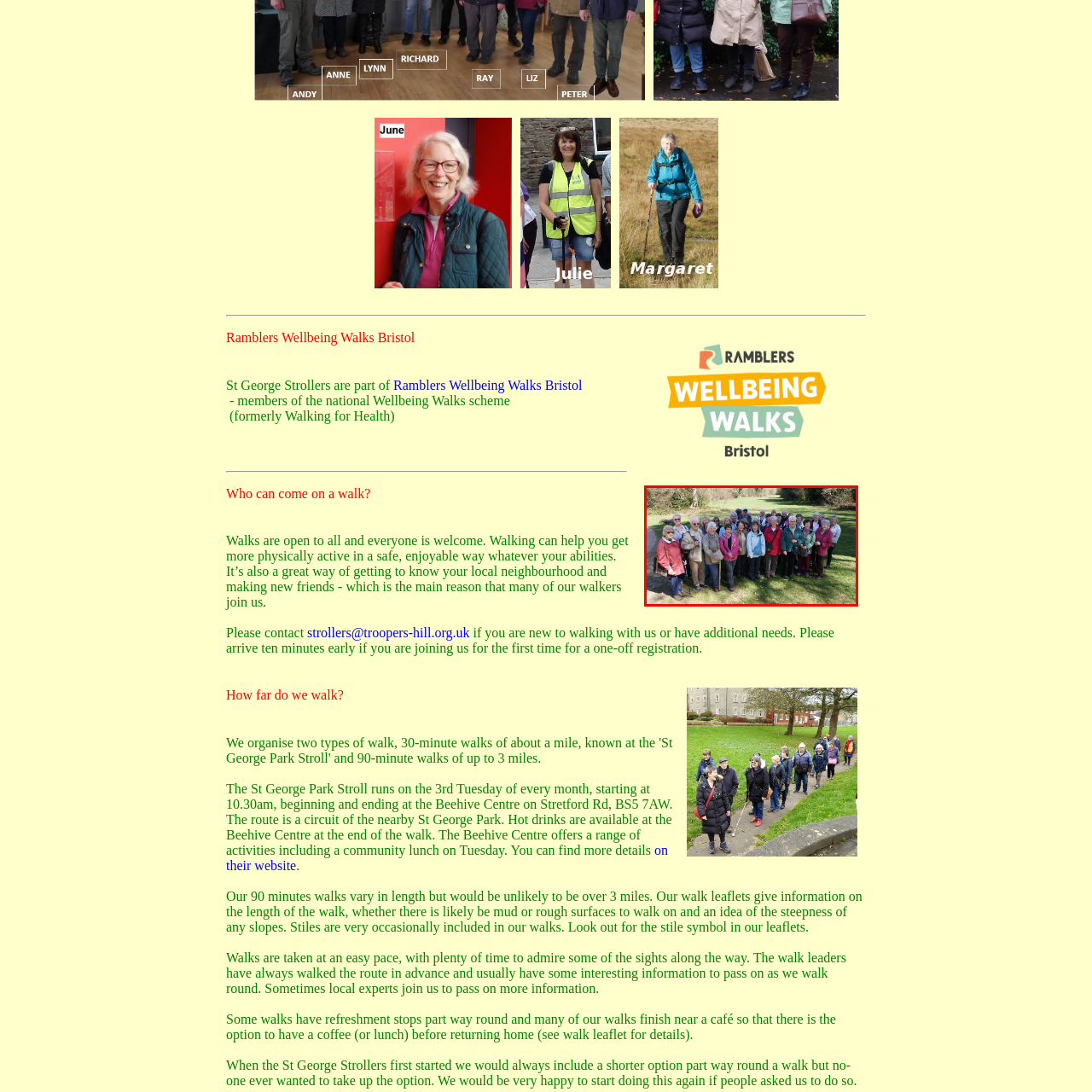What is the purpose of the event? Inspect the image encased in the red bounding box and answer using only one word or a brief phrase.

Physical and social benefits